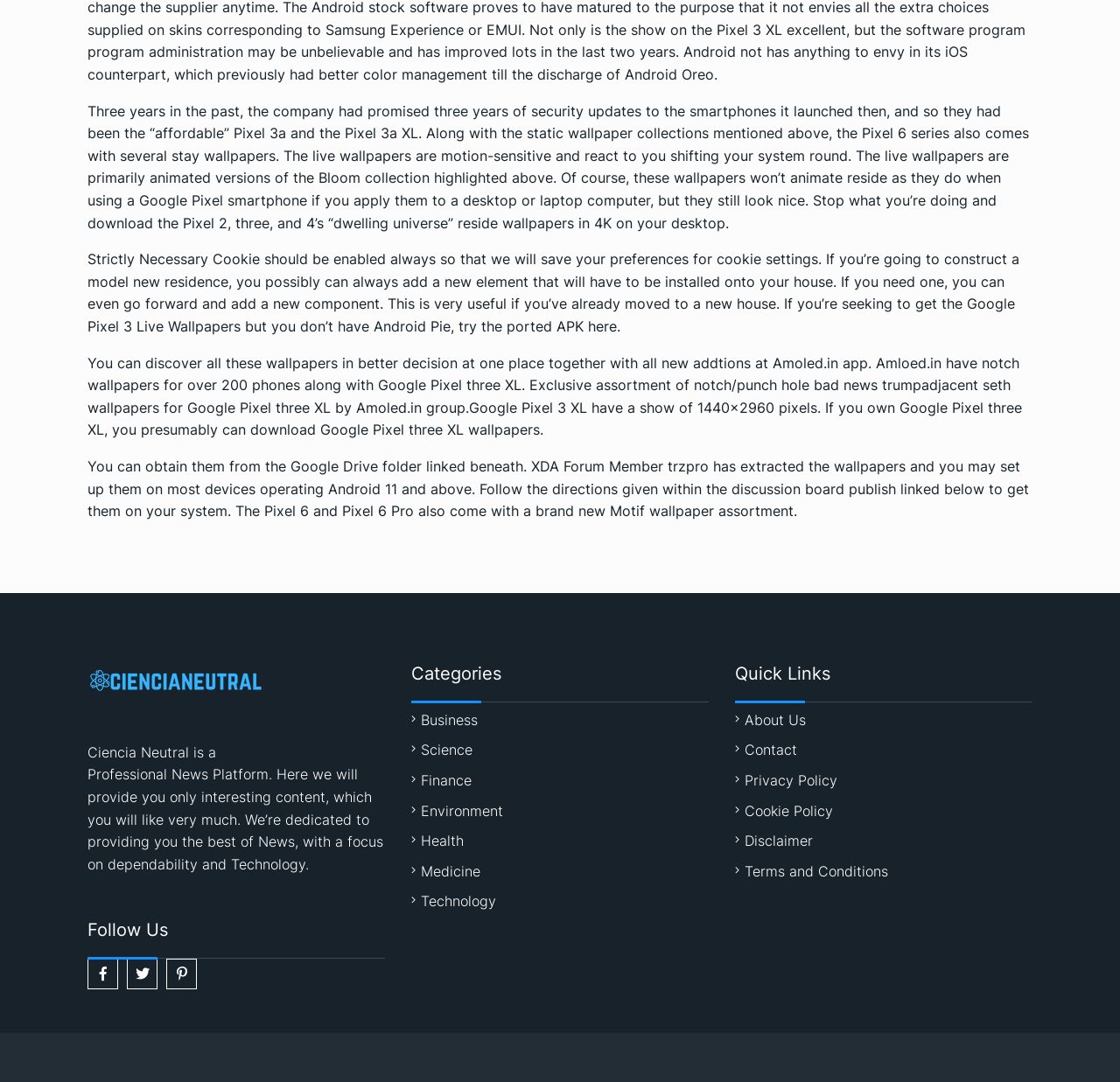What is the topic of the article?
Please look at the screenshot and answer using one word or phrase.

Google Pixel